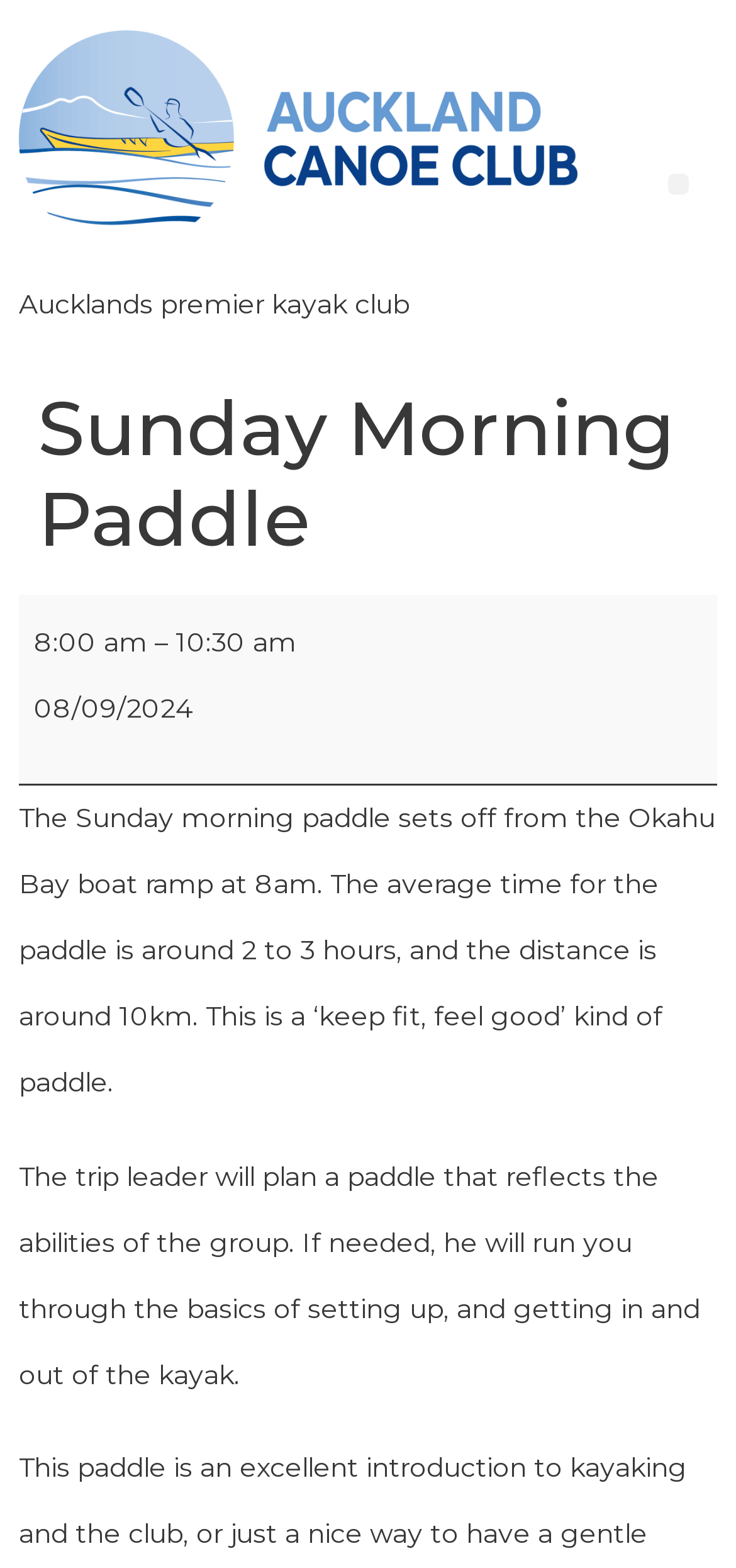Where does the Sunday morning paddle set off from?
From the details in the image, answer the question comprehensively.

The location where the Sunday morning paddle sets off from can be found in the paragraph that describes the paddle. It is stated that the paddle sets off from the Okahu Bay boat ramp at 8am.